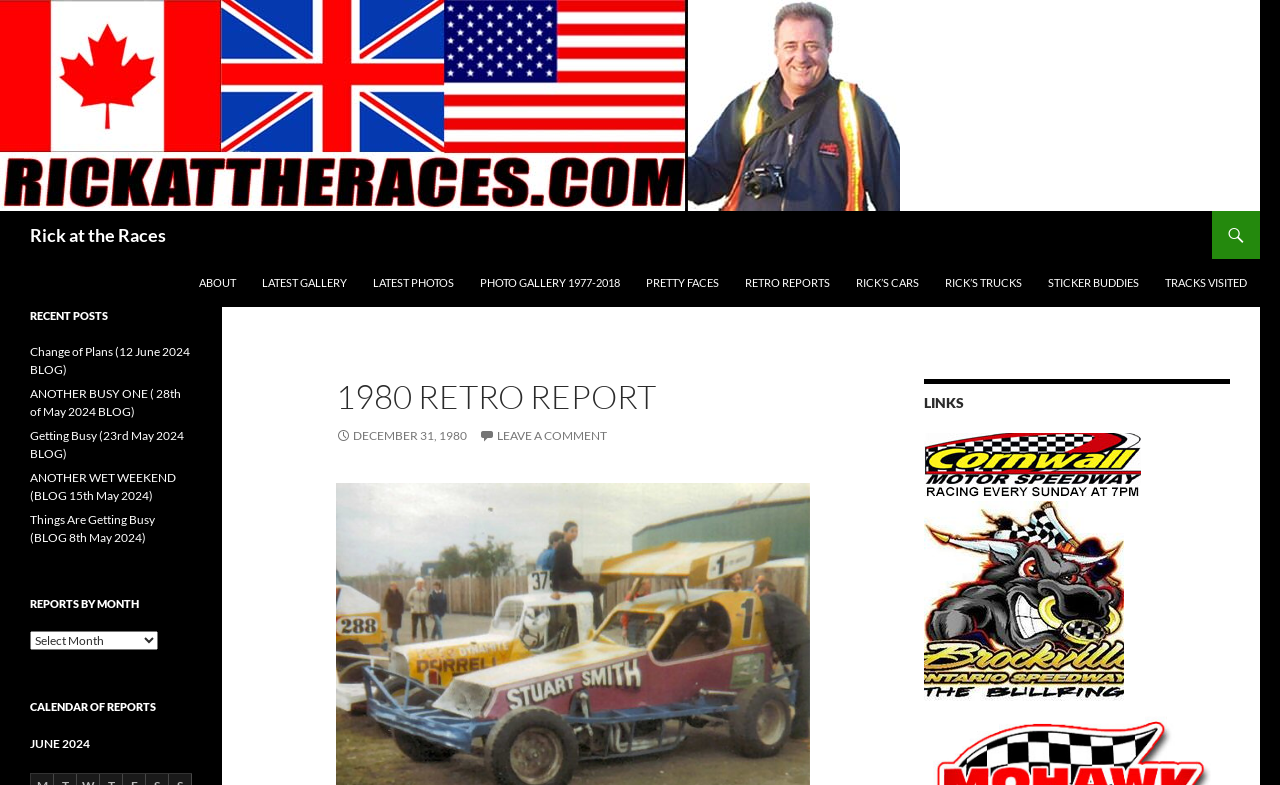Describe every aspect of the webpage in a detailed manner.

The webpage is titled "Rick at the Races | Page 786" and has a prominent heading "Rick at the Races" at the top. Below this heading, there are several links, including "Search", "SKIP TO CONTENT", and a series of links to different sections of the website, such as "ABOUT", "LATEST GALLERY", and "RICK'S CARS".

To the right of these links, there is a header section with a heading "1980 RETRO REPORT" and a link to the same title. Below this, there is a link with a calendar icon and the text "DECEMBER 31, 1980", followed by a link to "LEAVE A COMMENT".

Further down the page, there is a section with a heading "LINKS" and two links with accompanying images. Below this, there is a section with a heading "RECENT POSTS" and five links to different blog posts, each with a title and date.

To the right of the recent posts section, there is a section with a heading "REPORTS BY MONTH" and a static text "Reports by Month". Below this, there is a combobox with the same label and a heading "CALENDAR OF REPORTS" with a caption below it.

Overall, the webpage appears to be a blog or website dedicated to Rick's racing activities, with various sections and links to different types of content.